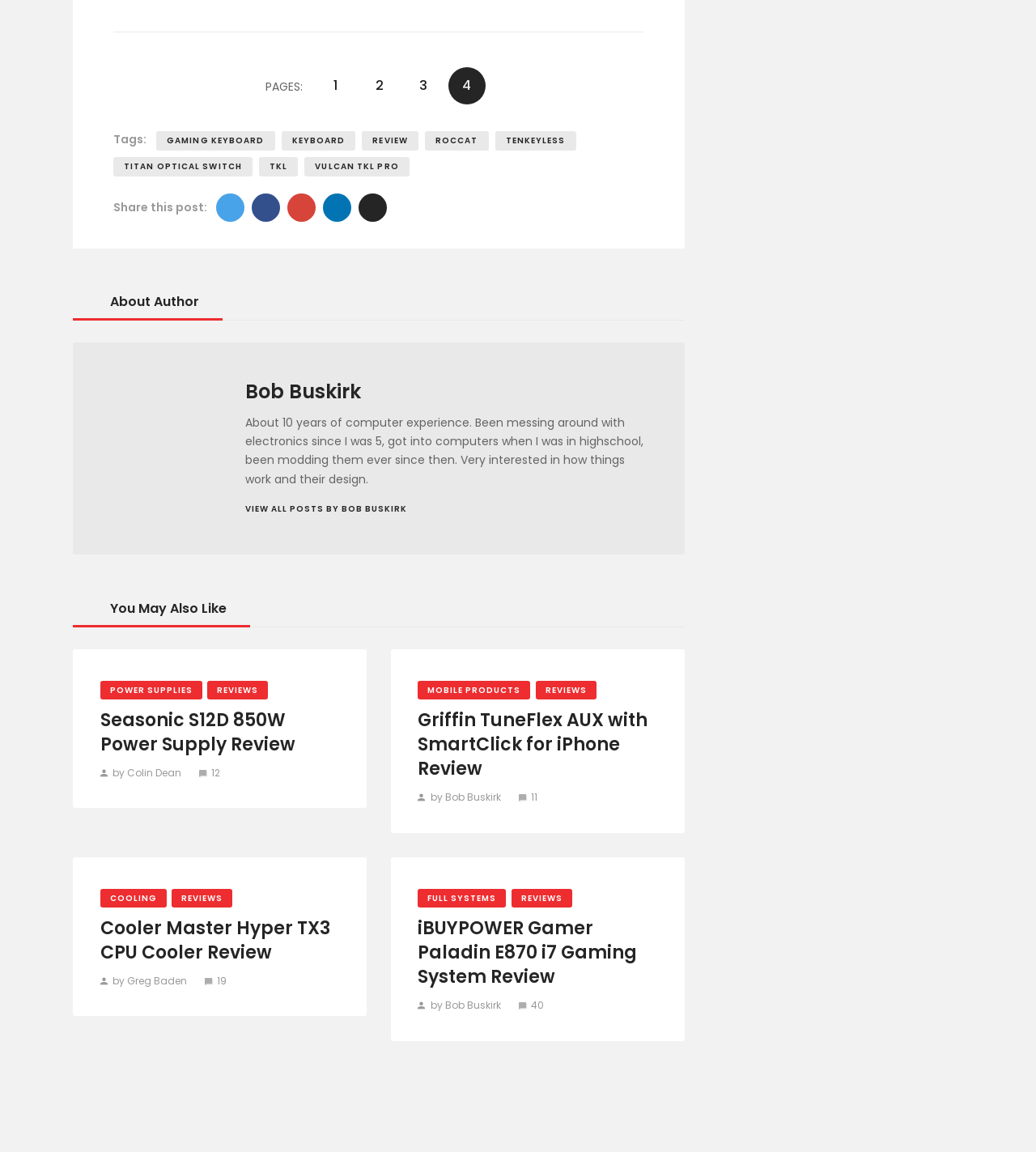Determine the bounding box coordinates of the clickable element to achieve the following action: 'Go to archives'. Provide the coordinates as four float values between 0 and 1, formatted as [left, top, right, bottom].

None